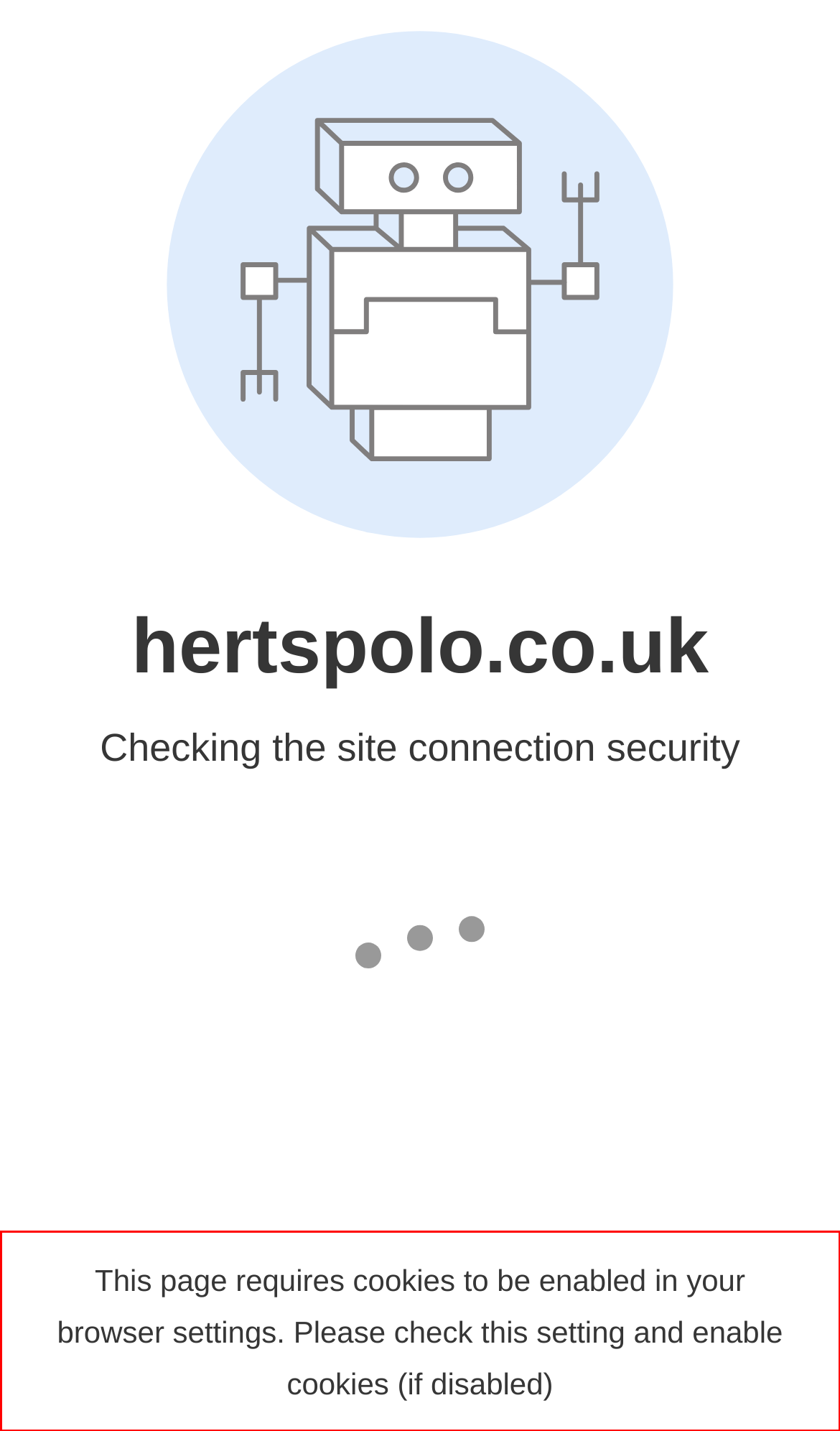Look at the screenshot of the webpage, locate the red rectangle bounding box, and generate the text content that it contains.

This page requires cookies to be enabled in your browser settings. Please check this setting and enable cookies (if disabled)